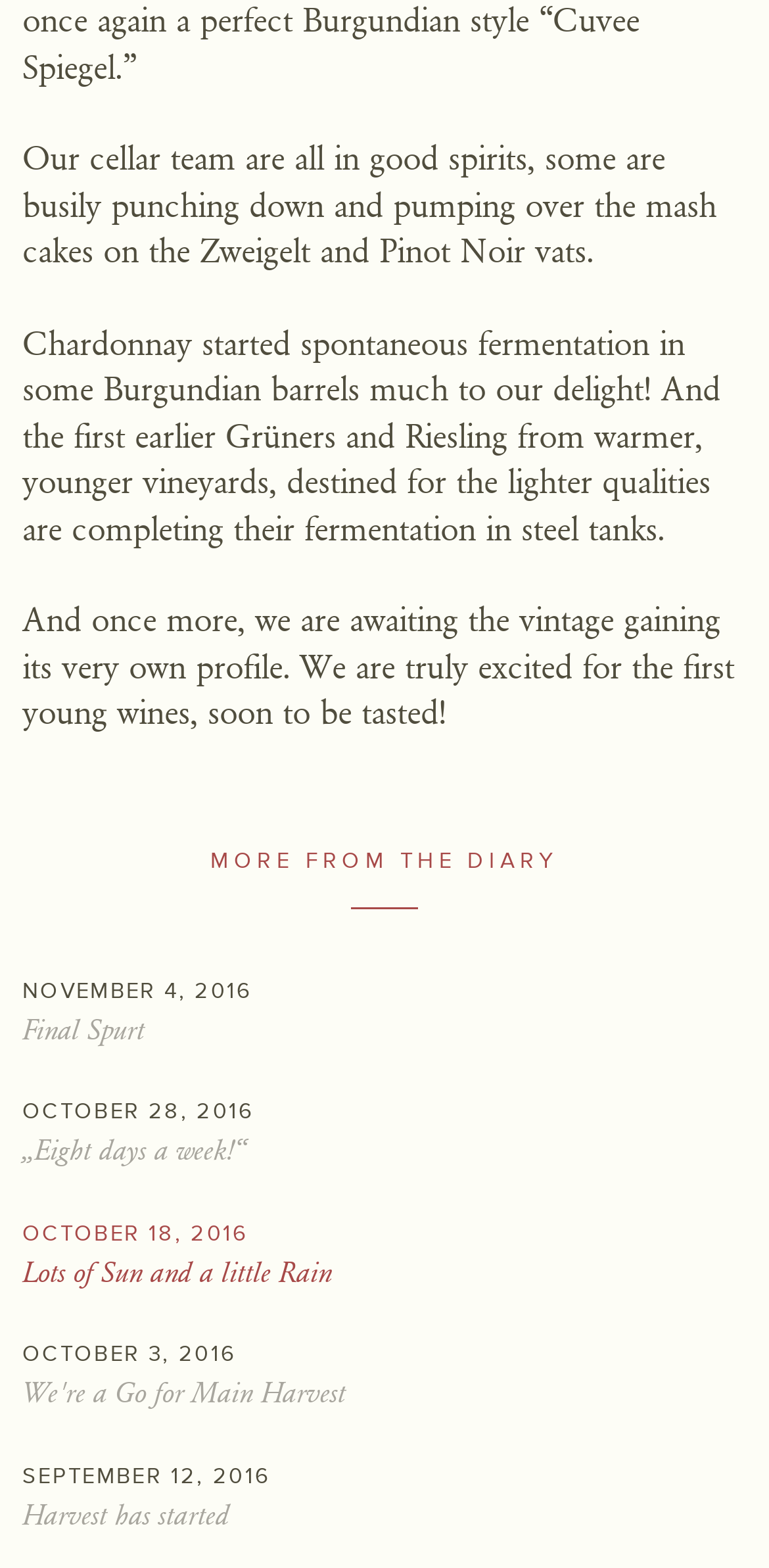Kindly provide the bounding box coordinates of the section you need to click on to fulfill the given instruction: "View Plumbing Inspection Service".

None